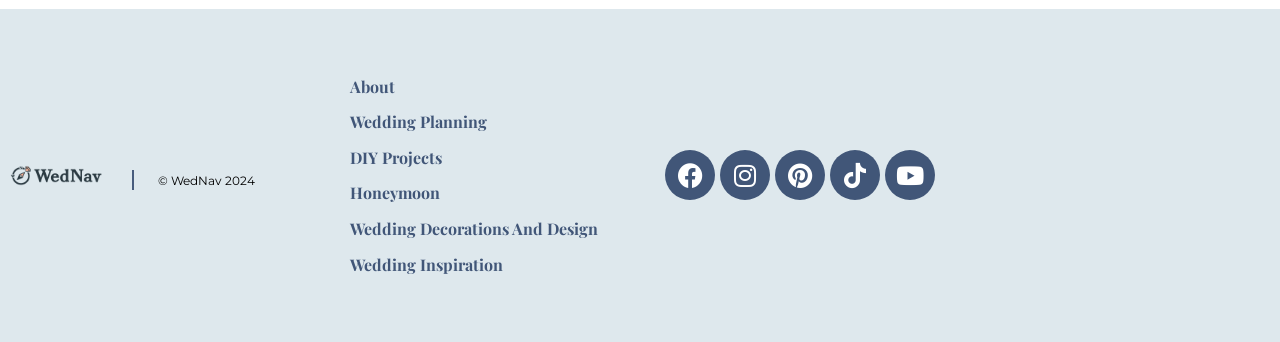Use a single word or phrase to respond to the question:
How many social media links are there?

3